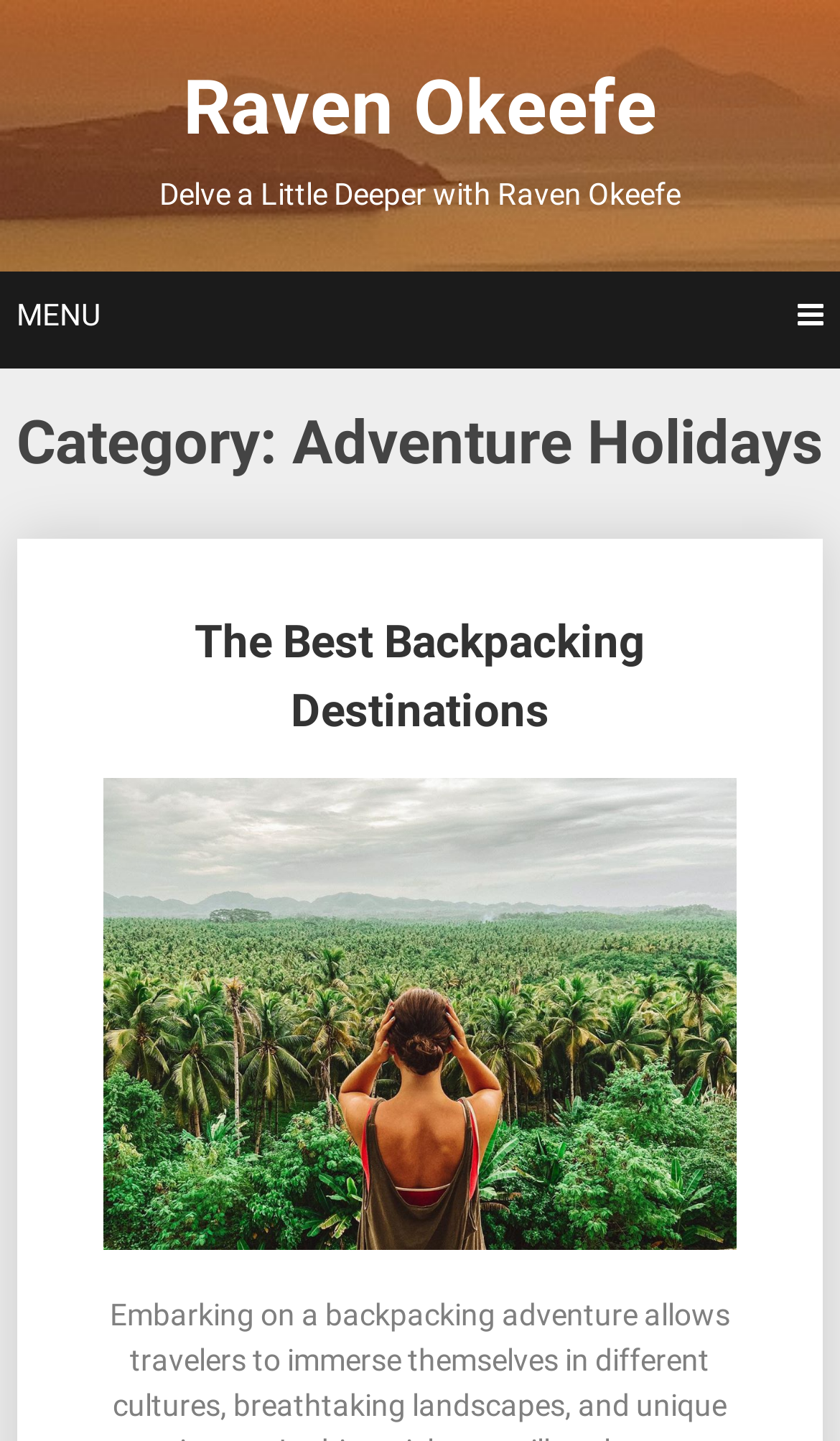Generate a thorough explanation of the webpage's elements.

The webpage appears to be a blog or article page focused on adventure holidays. At the top, there is a prominent heading that reads "Experience the thrill of a good adventure holiday!" which seems to be the main title of the page. Below this title, there is a section dedicated to the author, Raven Okeefe, with a heading and a link to their profile.

To the left of the author section, there is a menu link with an icon, which suggests that the webpage has a navigation menu that can be accessed by clicking on this link. 

The main content of the page is divided into sections, with a heading that reads "Category: Adventure Holidays" at the top. Below this heading, there is a subheading that reads "The Best Backpacking Destinations", which is also a link to a related article or page. This subheading is part of a larger section that appears to be a list of articles or posts, with another link to the same article or page at the bottom of this section.

At the bottom of the page, there is a heading that reads "Posts navigation", which suggests that the webpage has multiple pages of posts or articles that can be navigated through.